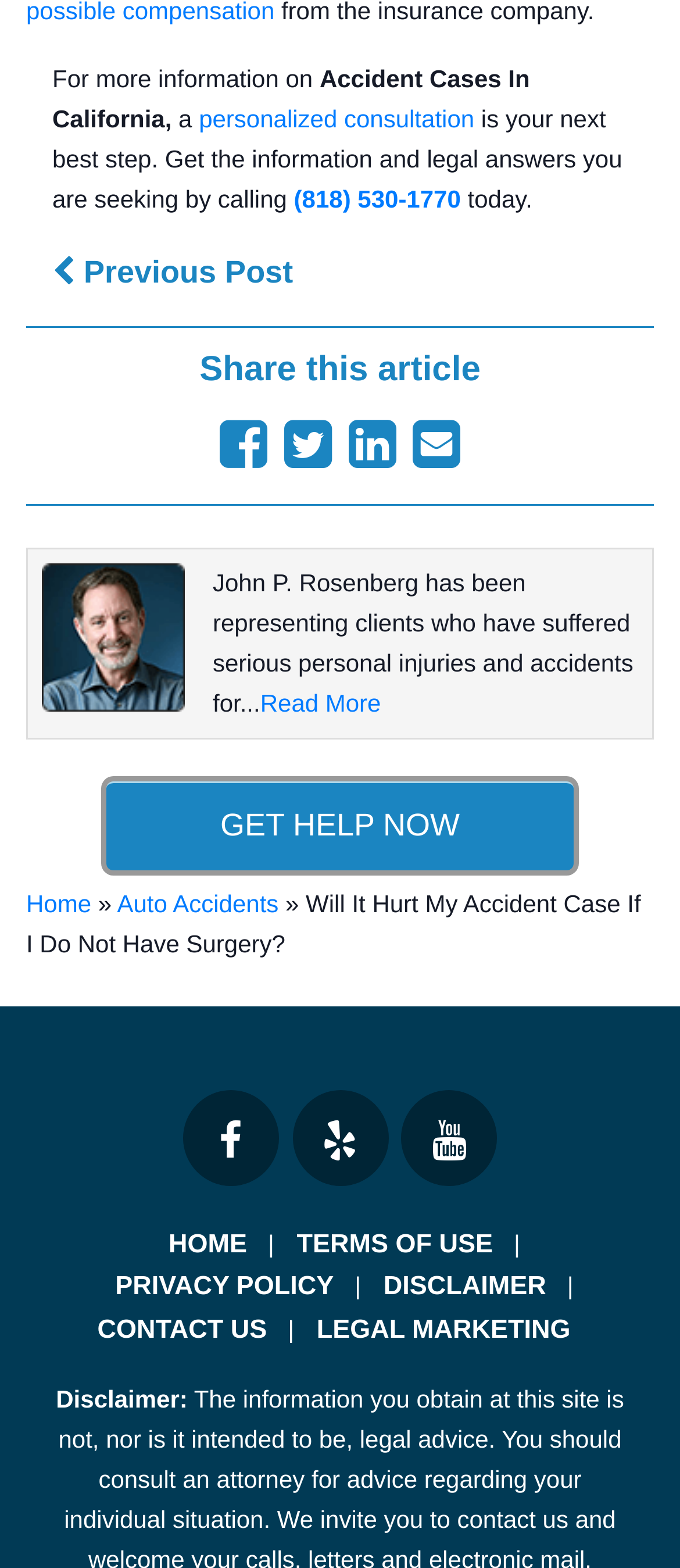Determine the bounding box coordinates of the target area to click to execute the following instruction: "Get help now."

[0.156, 0.499, 0.844, 0.555]